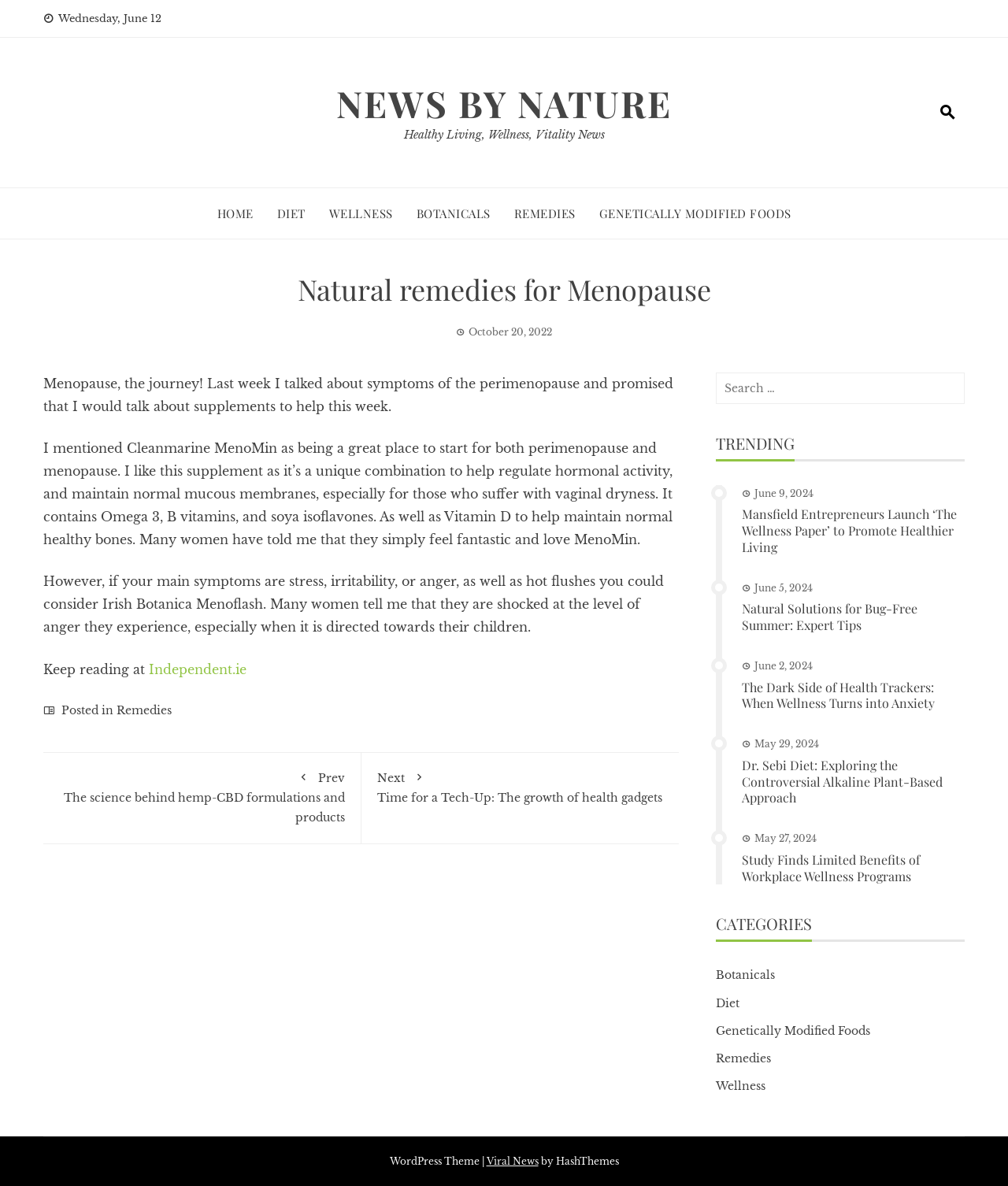Identify the main title of the webpage and generate its text content.

Natural remedies for Menopause